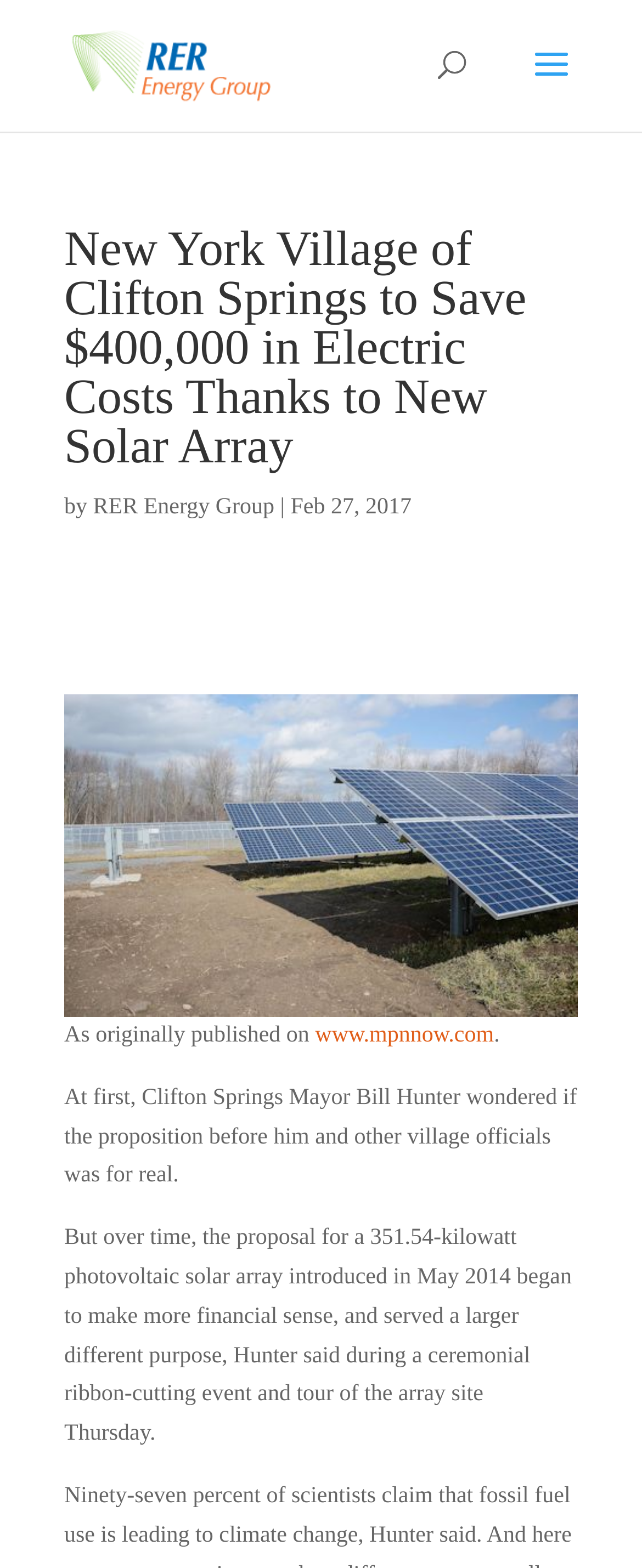Provide a short answer to the following question with just one word or phrase: What is the size of the photovoltaic solar array?

351.54-kilowatt